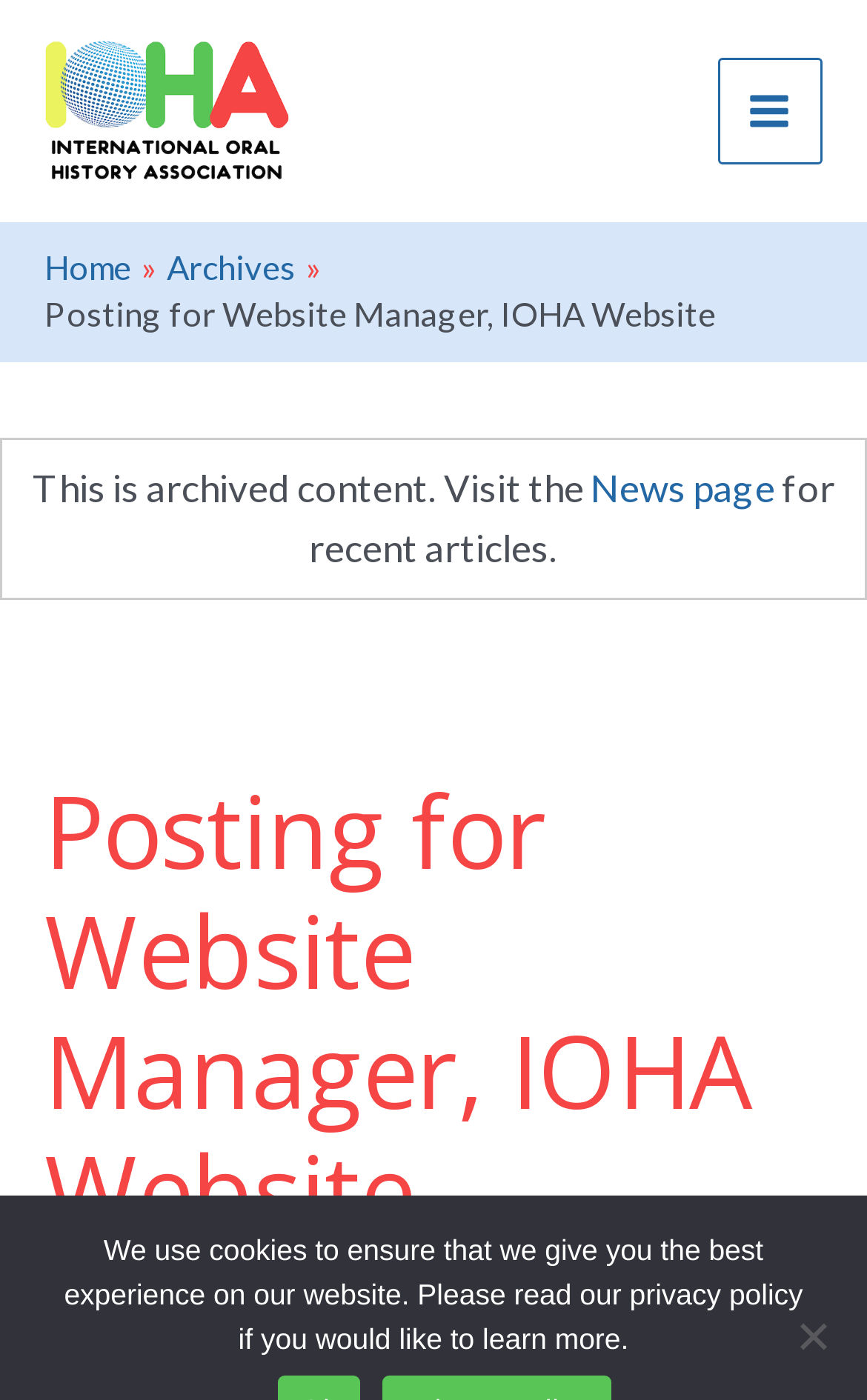Provide the text content of the webpage's main heading.

Posting for Website Manager, IOHA Website